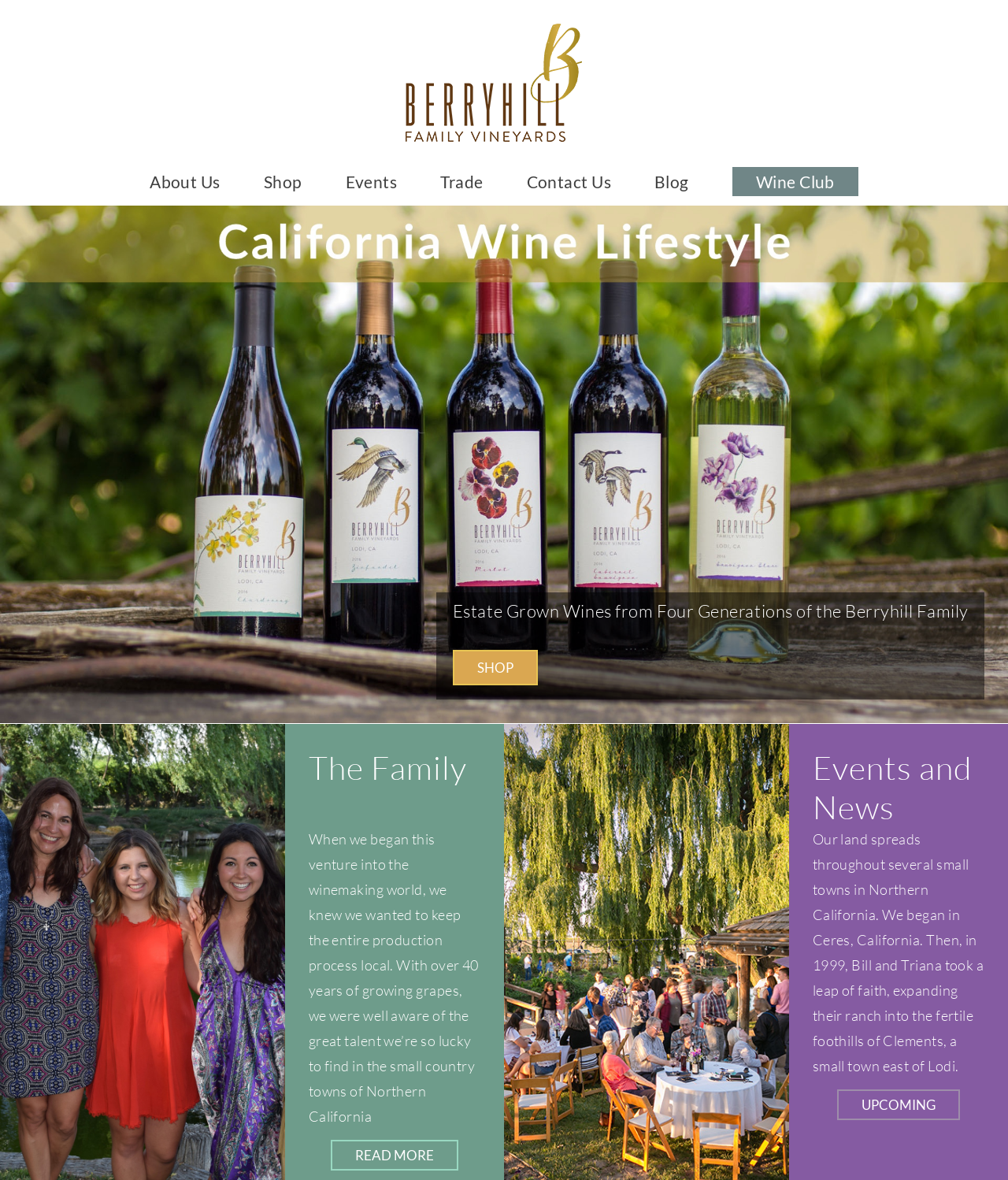Create a detailed narrative of the webpage’s visual and textual elements.

The webpage is about Berryhill Family Vineyards, a wine lifestyle vineyard located in Ceres, California. At the top, there are nine links in a row, including "About Us", "Shop", "Events", "Trade", "Contact Us", "Blog", and "Wine Club". Below these links, there is a large section that takes up most of the page, with a heading that reads "Estate Grown Wines from Four Generations of the Berryhill Family". This section has a subheading and a "SHOP" link.

To the left of this section, there is a heading that reads "The Family", followed by a paragraph of text that describes the family's venture into winemaking and their commitment to keeping the production process local. Below this text, there is a "READ MORE" link.

On the right side of the page, there is a section with a heading that reads "Events and News". This section has a paragraph of text that describes the vineyard's expansion into different towns in Northern California. Below this text, there is an "UPCOMING" link.